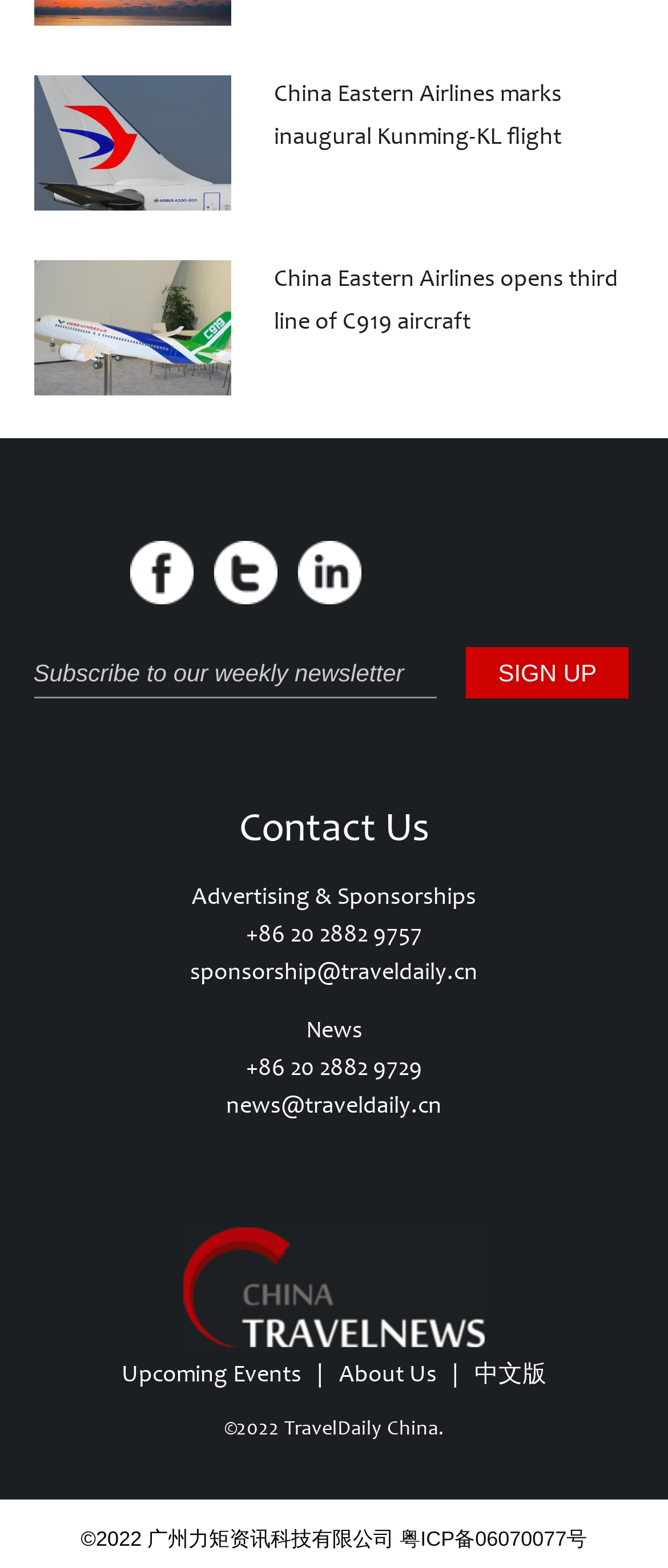Highlight the bounding box coordinates of the element you need to click to perform the following instruction: "Subscribe to the weekly newsletter."

[0.05, 0.413, 0.653, 0.445]